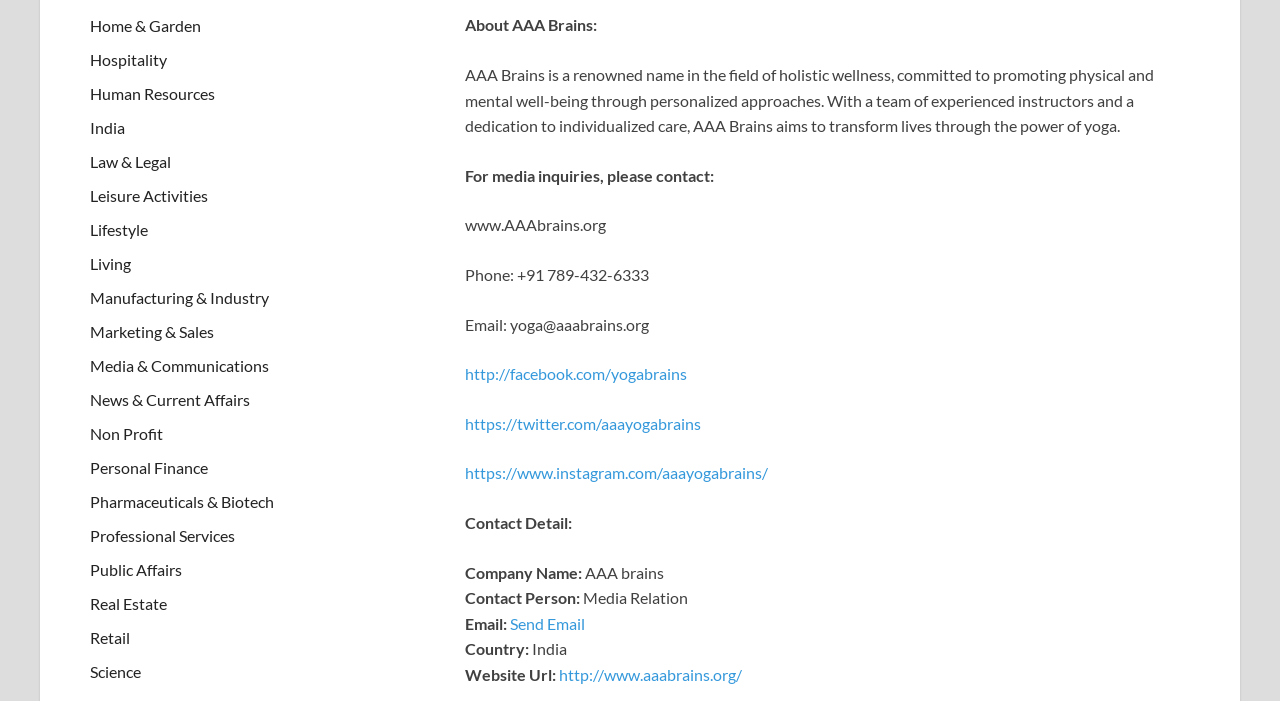How many social media links are available?
Based on the visual information, provide a detailed and comprehensive answer.

The social media links can be found below the 'For media inquiries, please contact:' section. There are three links: one for Facebook, one for Twitter, and one for Instagram.